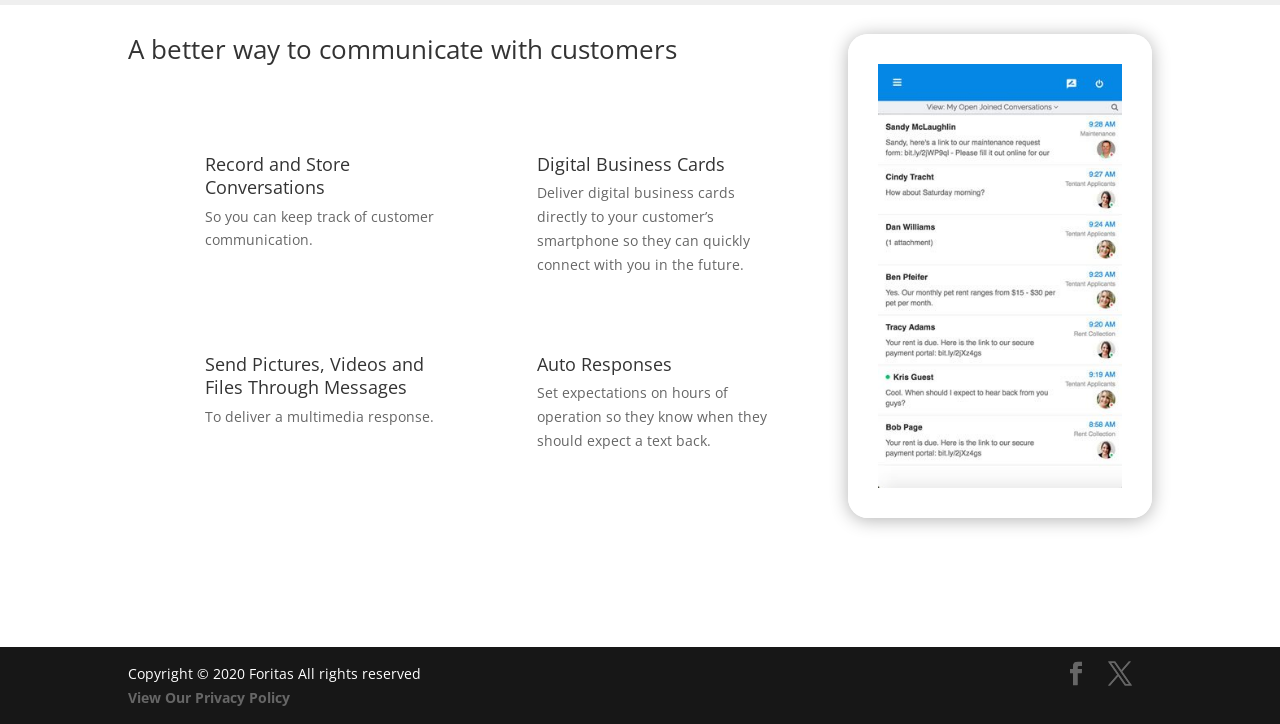What is the purpose of auto responses?
Provide a detailed answer to the question, using the image to inform your response.

The webpage mentions that auto responses can be used to set expectations on hours of operation, which suggests that the purpose of auto responses is to inform customers when they can expect a response from the business.